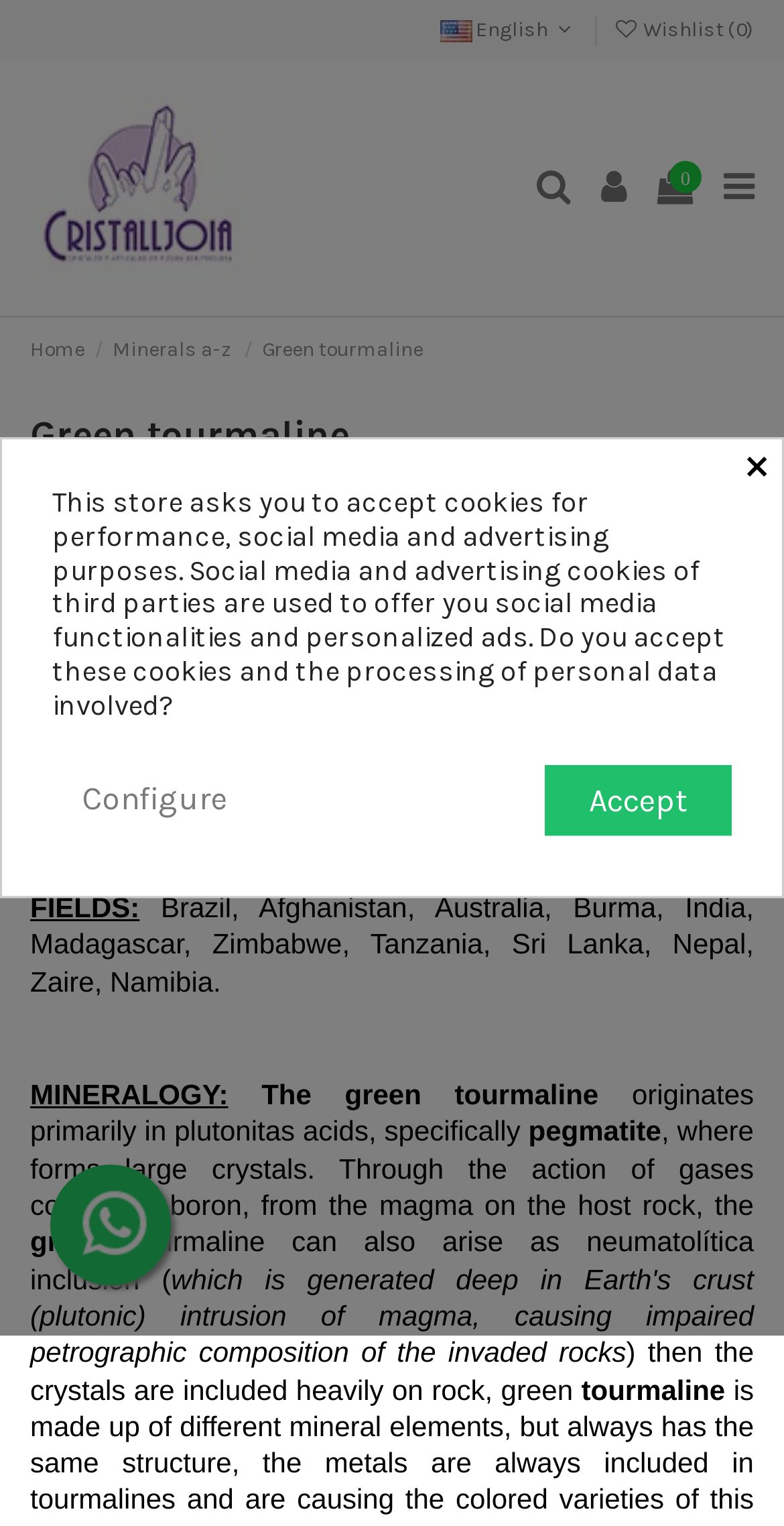Please identify the bounding box coordinates of where to click in order to follow the instruction: "Click the Wishlist link".

[0.781, 0.012, 0.962, 0.027]